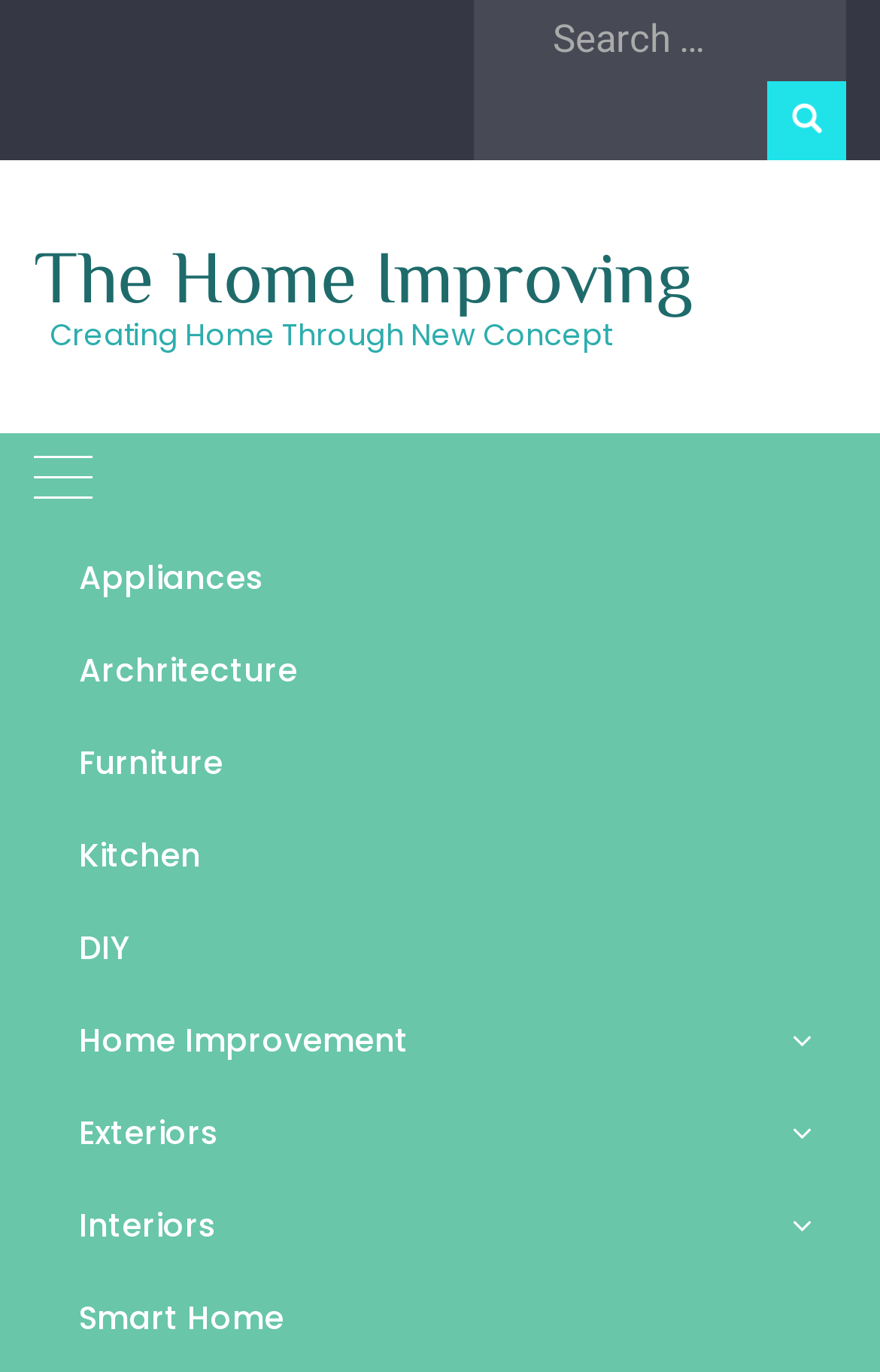Describe the webpage meticulously, covering all significant aspects.

This webpage is about interior design consultation and home improvement. At the top, there is a search bar with a search box and a search button. Below the search bar, there is a link to "The Home Improving" and a static text "Creating Home Through New Concept". 

On the top left, there is a button that controls the primary menu. Below the button, there are multiple links to different categories, including "Appliances", "Architecture", "Furniture", "Kitchen", "DIY", "Home Improvement", "Plumbing", "Cleaning", "Exteriors", "Roofing", "Interiors", and "Smart Home". These links are arranged vertically, with "Appliances" at the top and "Smart Home" at the bottom.

The main content of the webpage is headed by "How to Prepare for An Interior Design Consultation". Below the heading, there is a link to "INTERIORS". On the right side of the webpage, there are five social media links, represented by icons.

The webpage also has a meta description that suggests the importance of consulting a professional interior designer to bring one's vision to life, whether it's for a single room or an entire property.